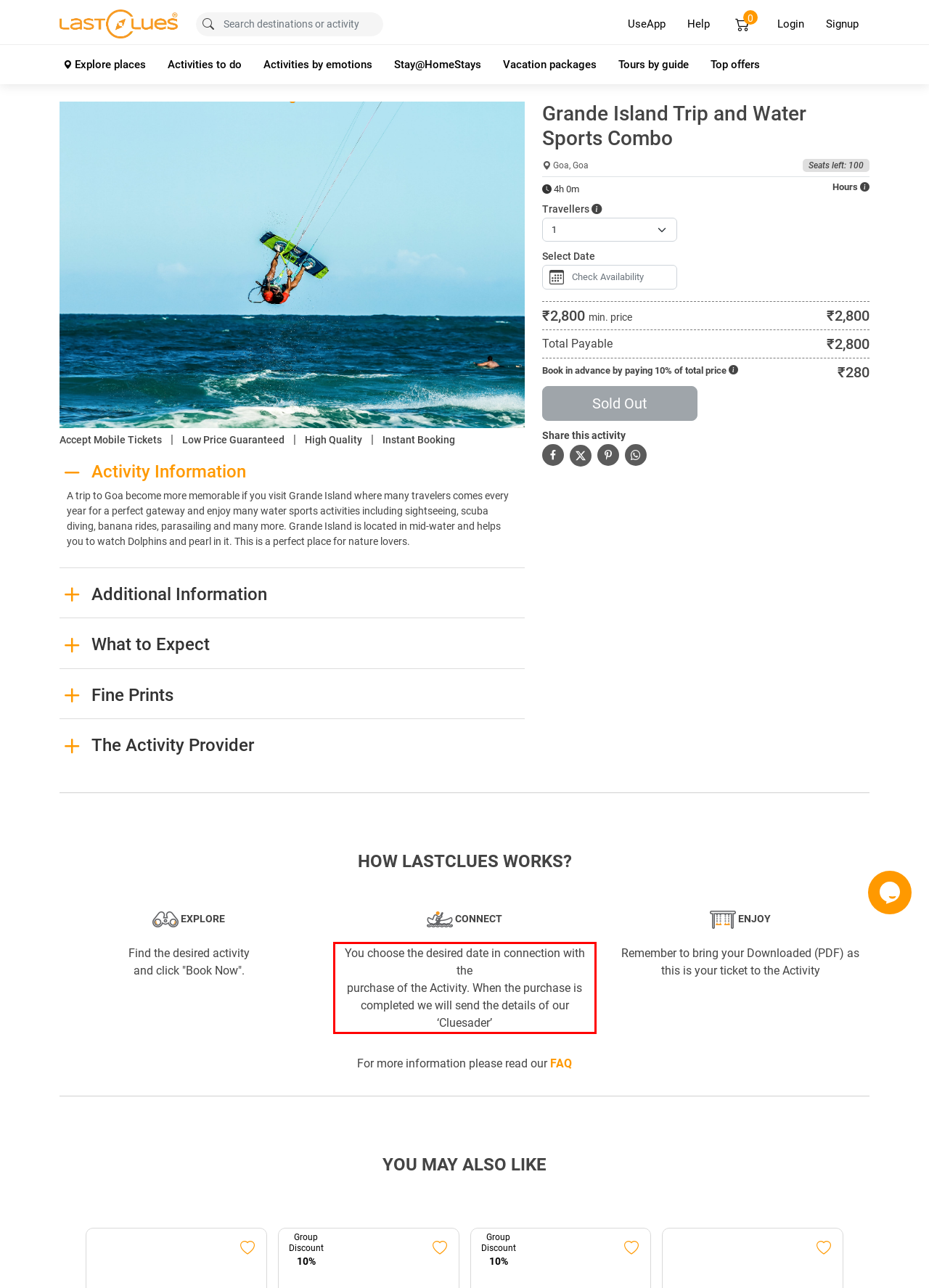You have a screenshot with a red rectangle around a UI element. Recognize and extract the text within this red bounding box using OCR.

You choose the desired date in connection with the purchase of the Activity. When the purchase is completed we will send the details of our ‘Cluesader’